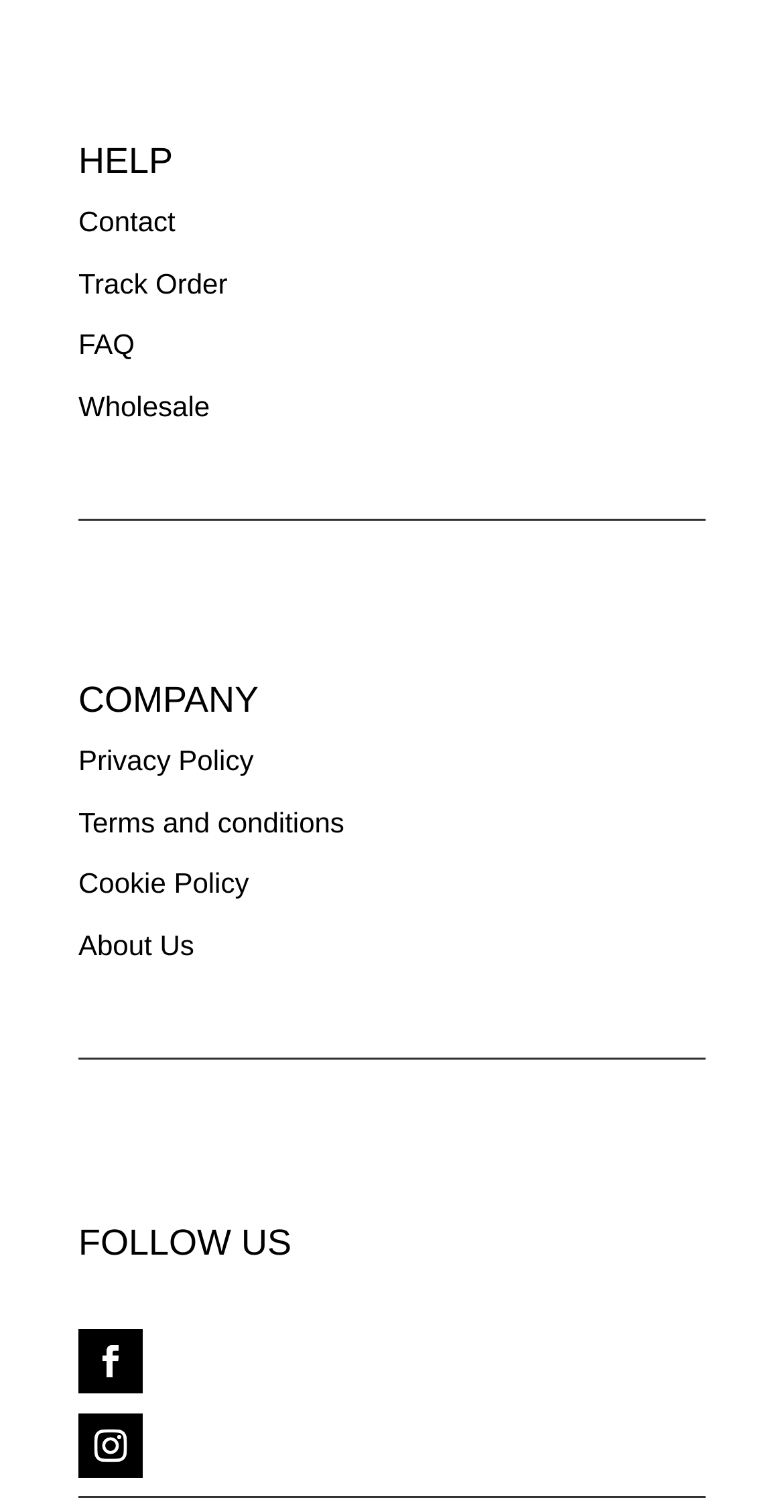What is the last link under the 'COMPANY' heading?
Look at the screenshot and give a one-word or phrase answer.

About Us